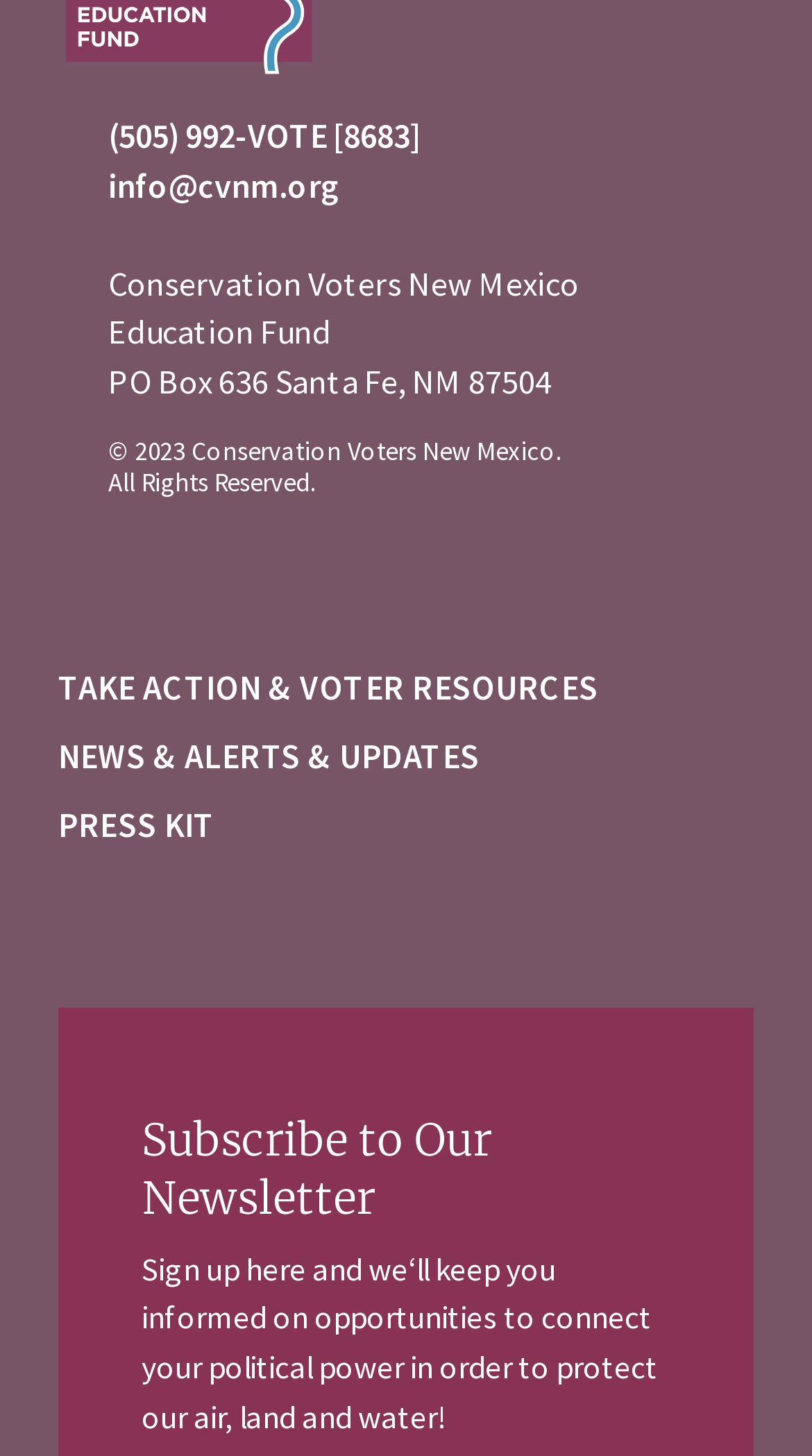Give a one-word or one-phrase response to the question: 
What is the organization's address?

PO Box 636 Santa Fe, NM 87504